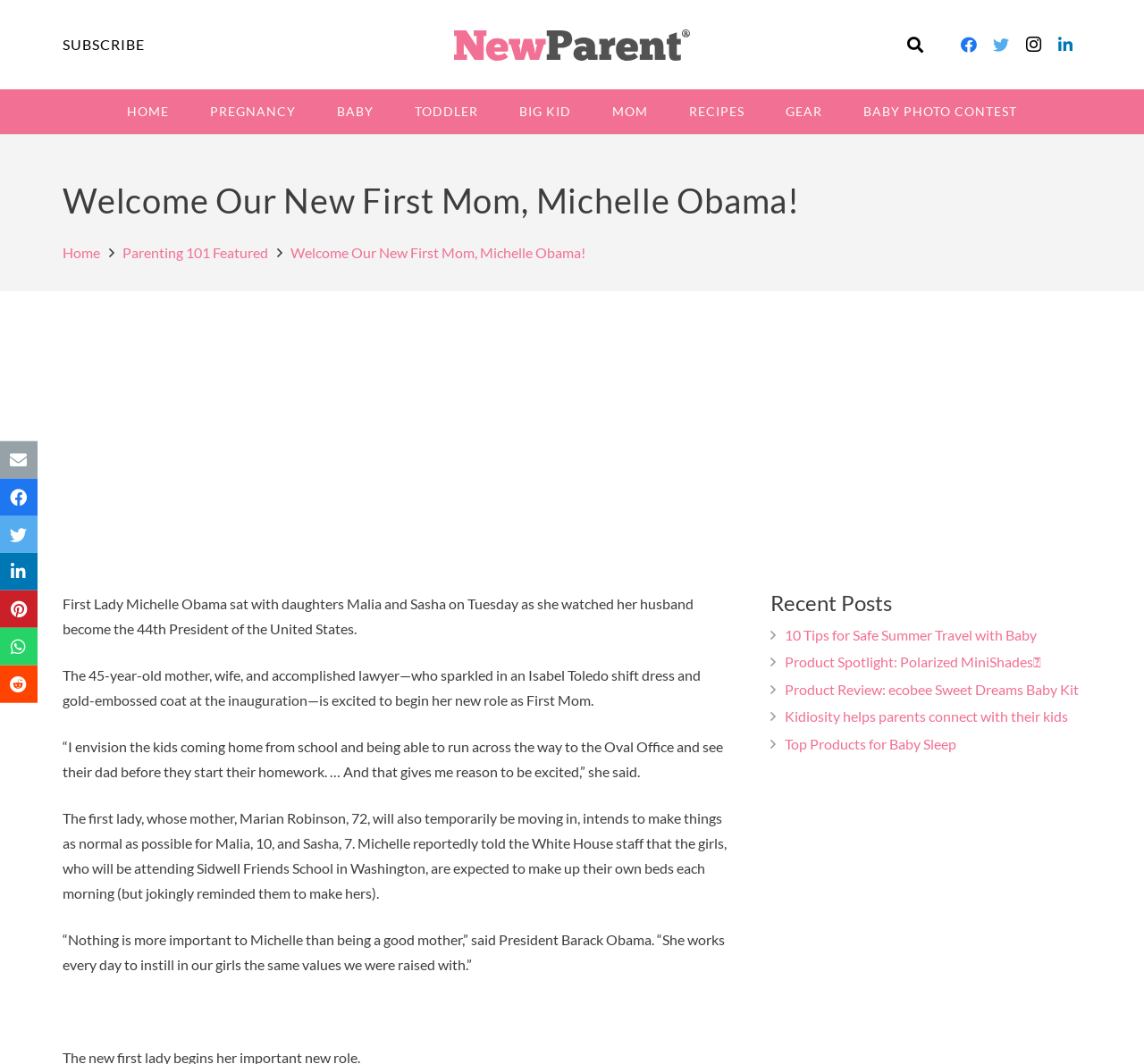Please locate and generate the primary heading on this webpage.

Welcome Our New First Mom, Michelle Obama!